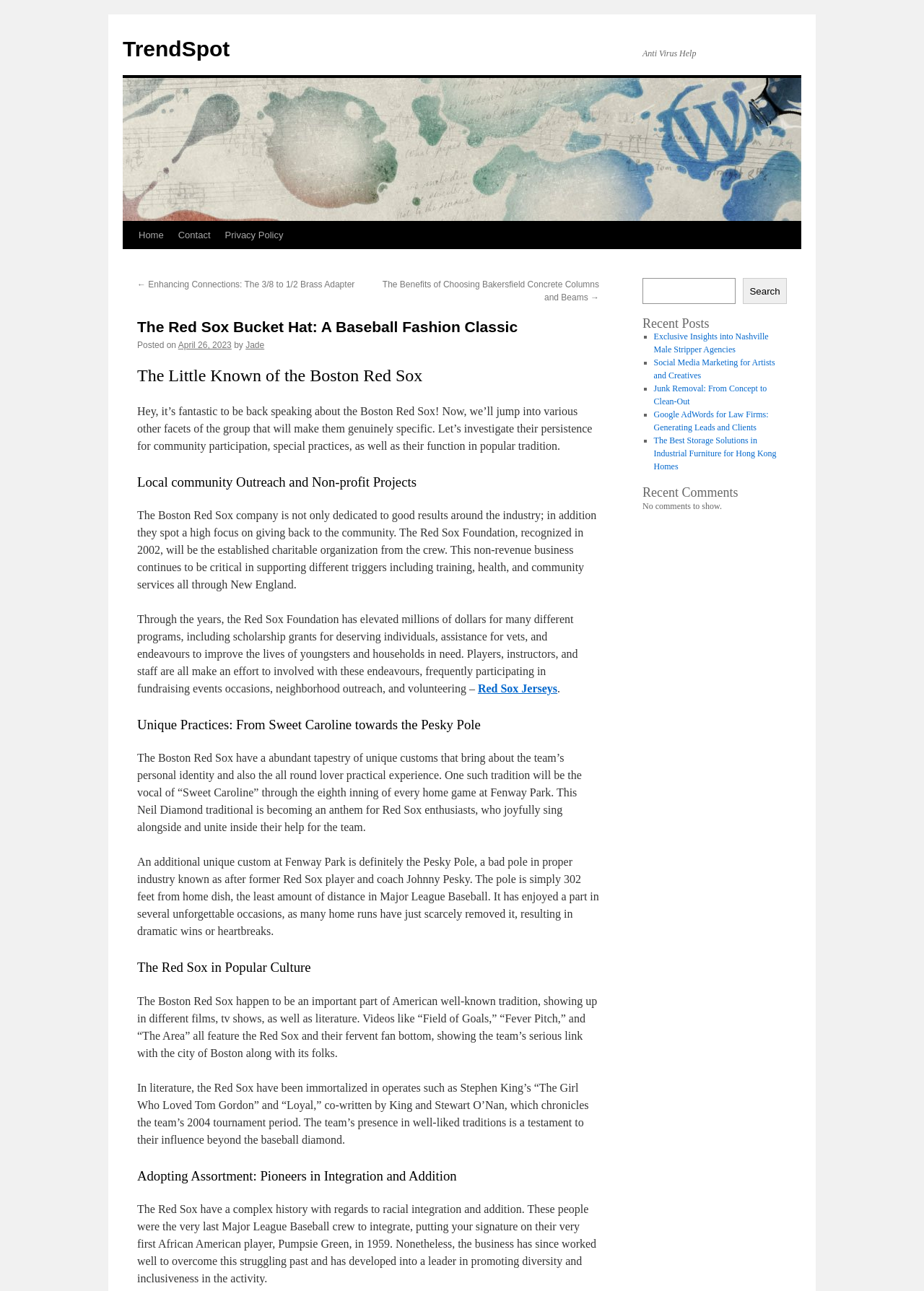Give a detailed account of the webpage's layout and content.

This webpage is about the Boston Red Sox, a baseball team, and its rich history, cultural significance, and community involvement. At the top, there is a navigation menu with links to "Home", "Contact", and "Privacy Policy". Below the menu, there is a heading that reads "The Red Sox Bucket Hat: A Baseball Fashion Classic". 

To the right of the heading, there is a link to "Skip to content" and an image of the TrendSpot logo. Below the heading, there is a section that displays the date and author of the article, "Posted on April 26, 2023 by Jade". 

The main content of the webpage is divided into several sections, each with its own heading. The first section is about the little-known facts of the Boston Red Sox, followed by sections on the team's community outreach and non-profit projects, unique practices such as singing "Sweet Caroline" during games, and its presence in popular culture. 

There is also a section about the team's history of integration and inclusion. Throughout the article, there are links to related topics, such as "Red Sox Jerseys". 

On the right side of the webpage, there is a complementary section with a search bar and a heading that reads "Recent Posts". Below the heading, there is a list of links to recent articles on various topics, including social media marketing, junk removal, and storage solutions. 

At the bottom of the complementary section, there is a heading that reads "Recent Comments", but it appears that there are no comments to display.